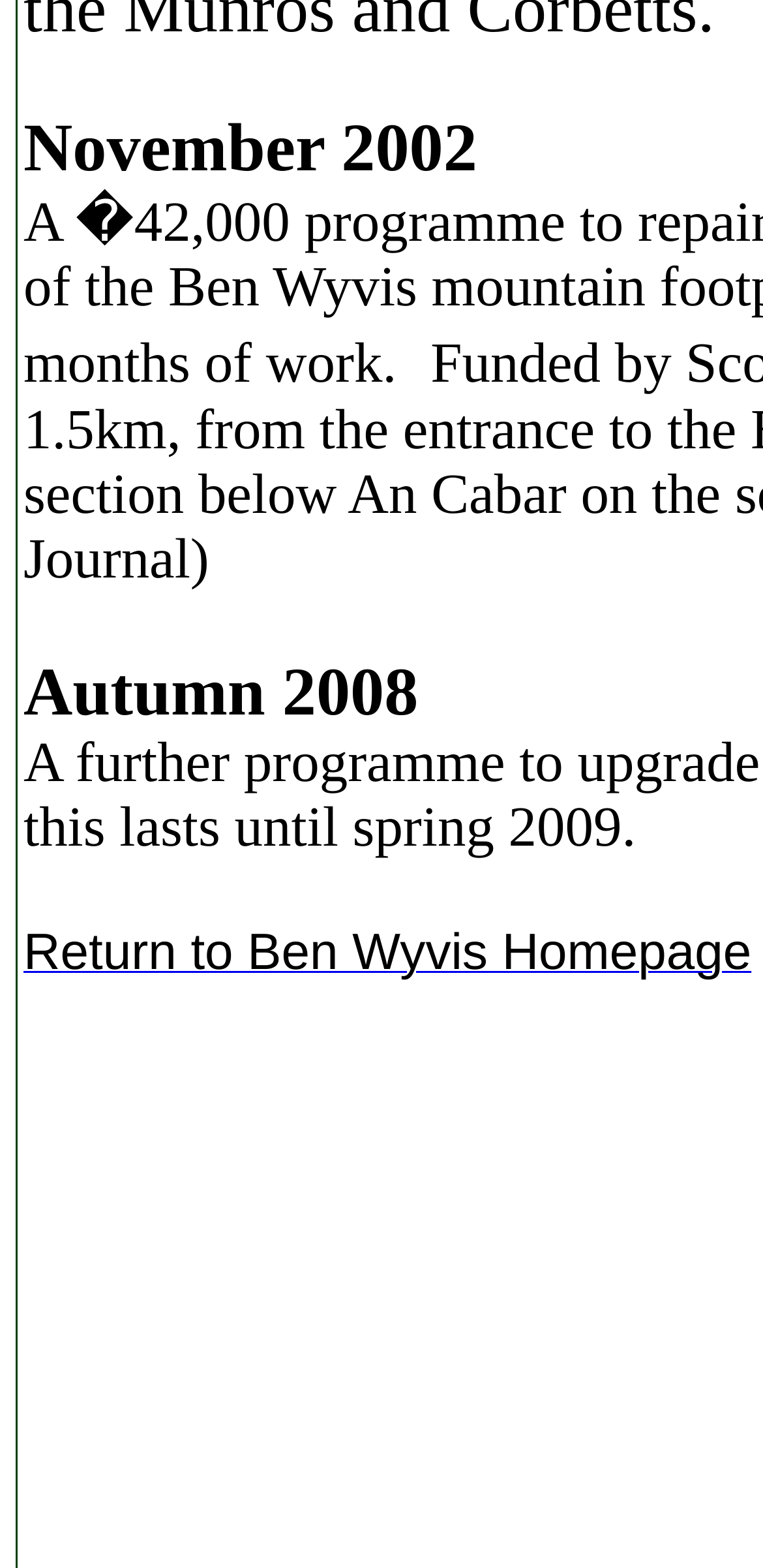Find the bounding box coordinates for the UI element that matches this description: "Return to Ben Wyvis Homepage".

[0.031, 0.604, 0.985, 0.622]